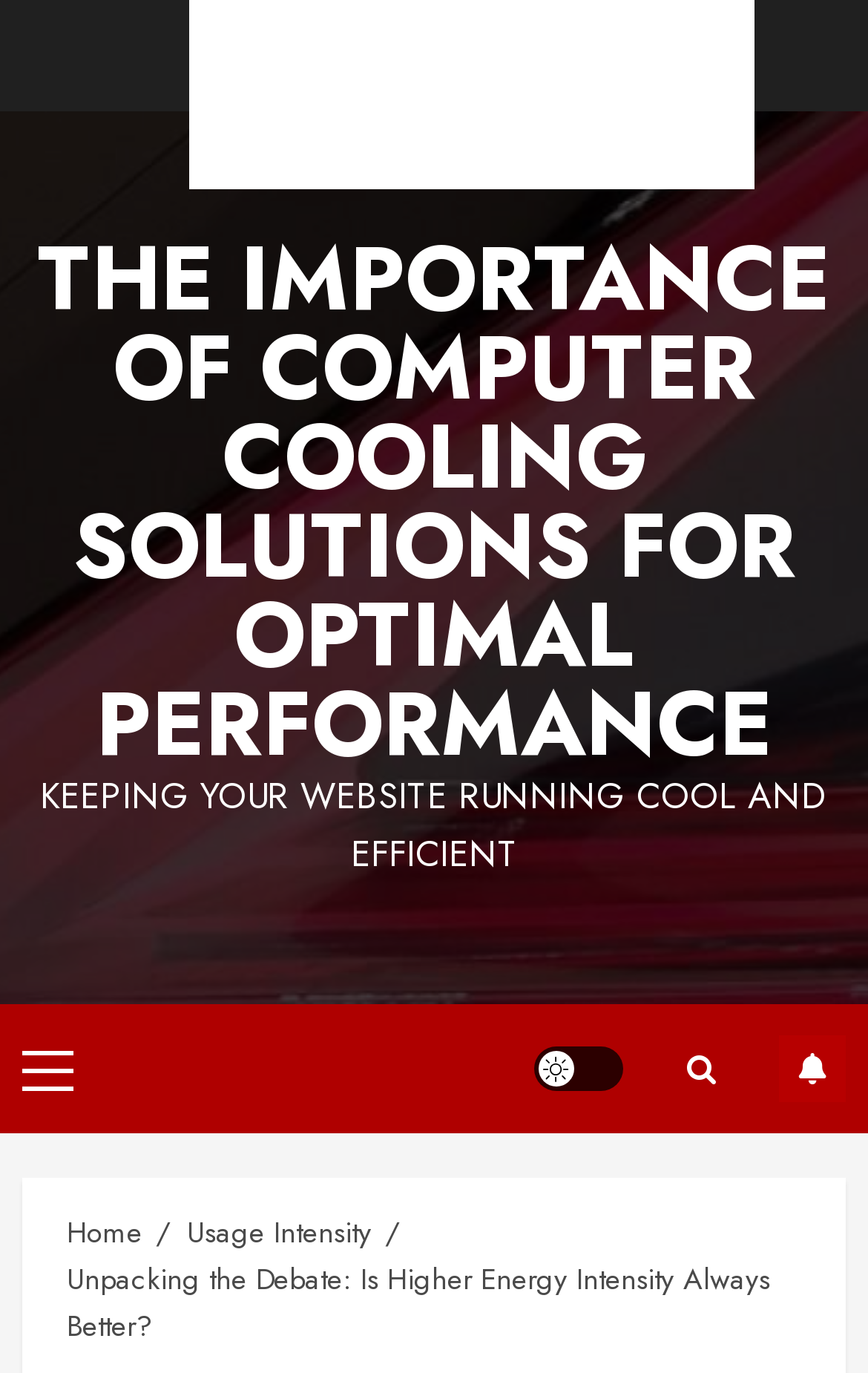Identify the bounding box coordinates of the area that should be clicked in order to complete the given instruction: "Go to the 'Home' page". The bounding box coordinates should be four float numbers between 0 and 1, i.e., [left, top, right, bottom].

[0.077, 0.882, 0.164, 0.915]